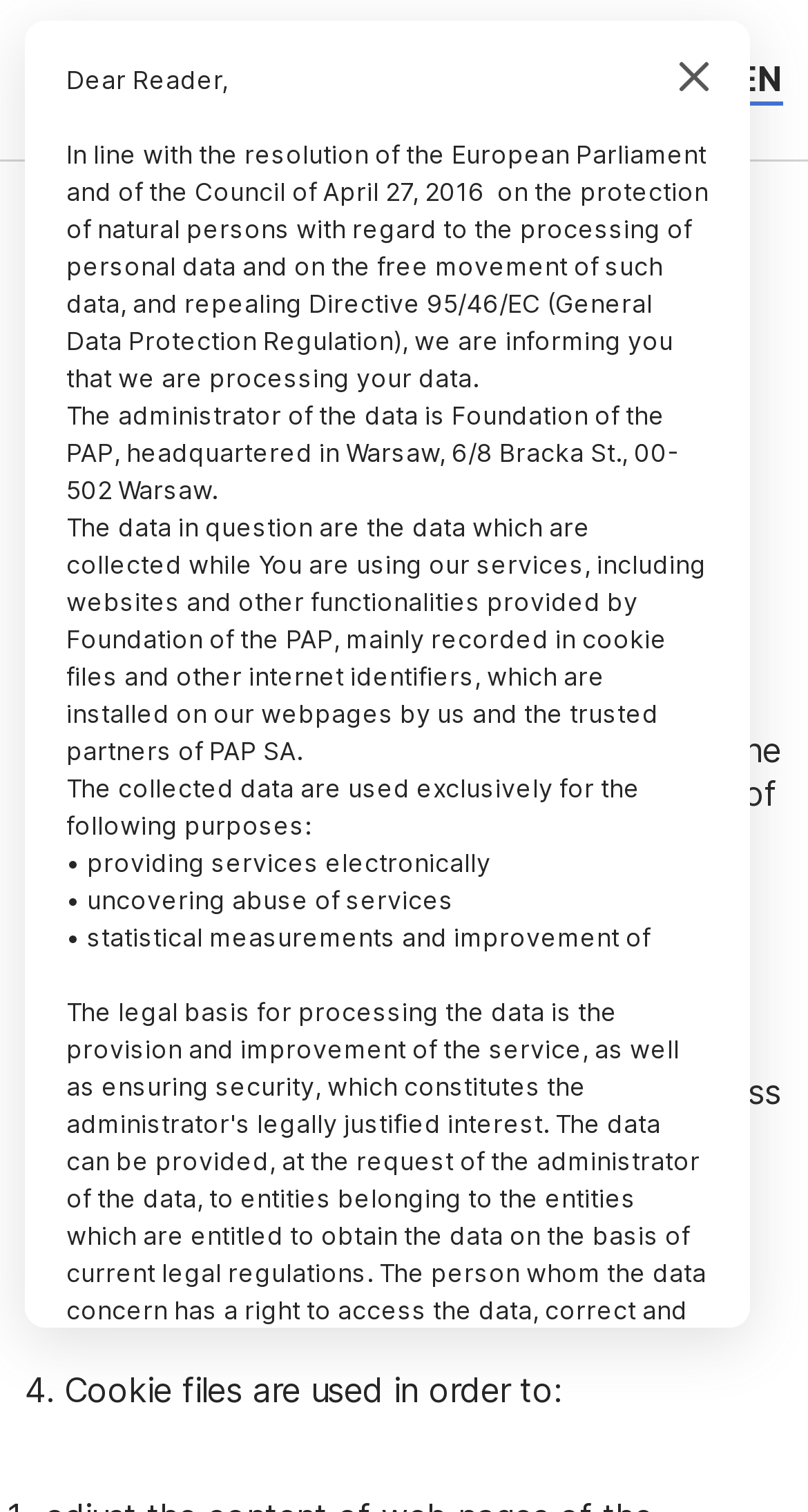Identify the bounding box of the UI element that matches this description: "alt="Science in Poland"".

[0.294, 0.016, 0.64, 0.078]